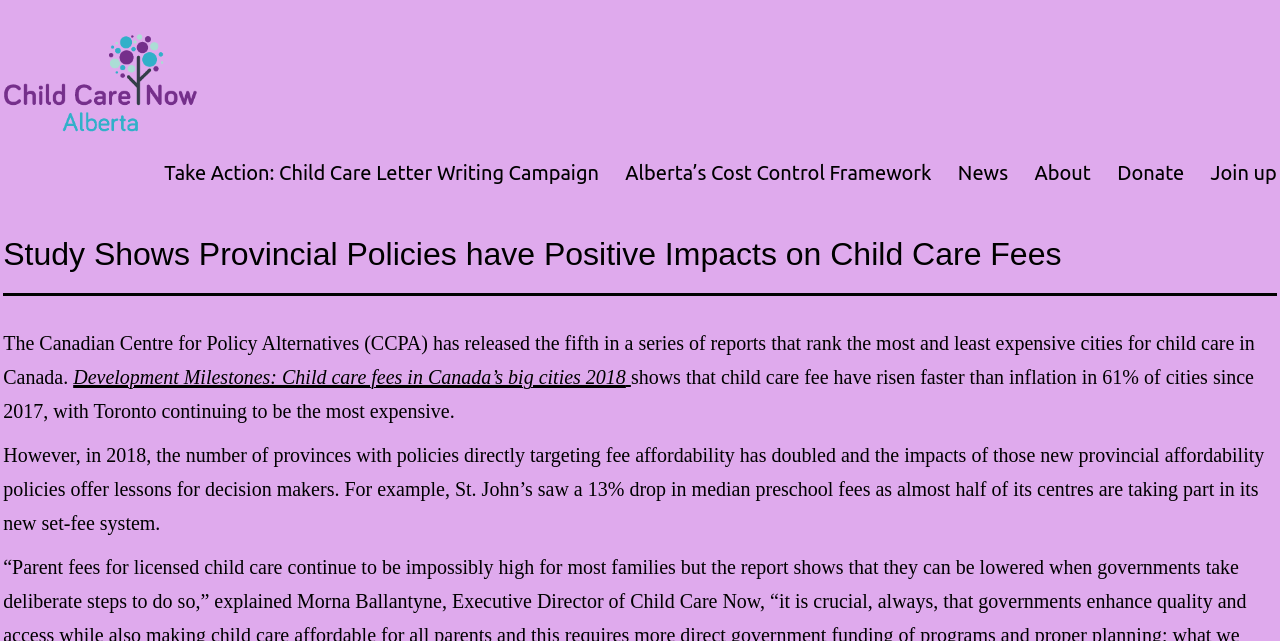Please answer the following question using a single word or phrase: What is the most expensive city for child care?

Toronto